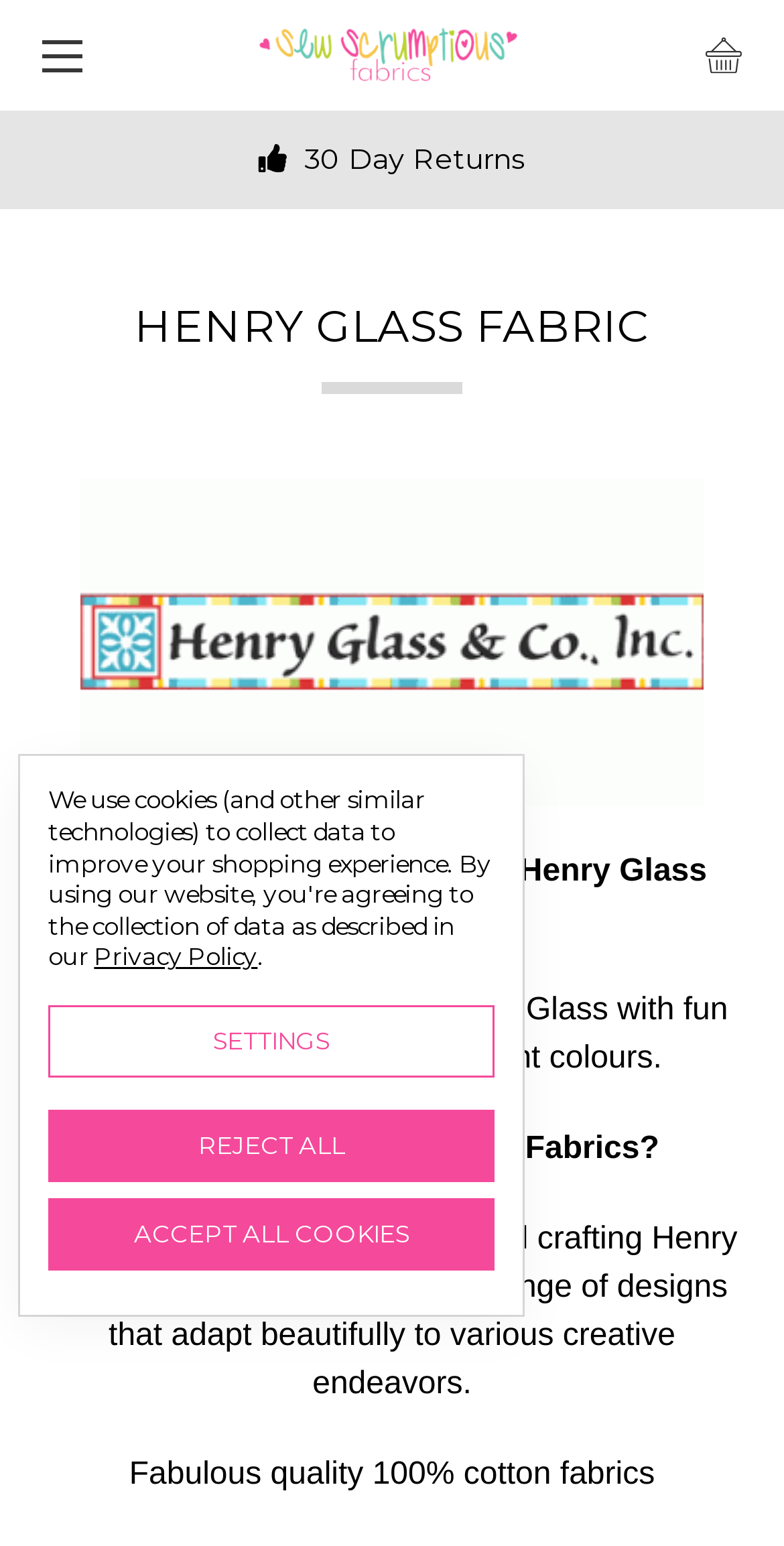What is the purpose of the website?
Kindly offer a comprehensive and detailed response to the question.

The purpose of the website can be inferred by looking at the various elements on the page, including the links to fabric collections, the images of fabrics, and the text describing the fabrics, which all suggest that the website is intended for selling fabrics.